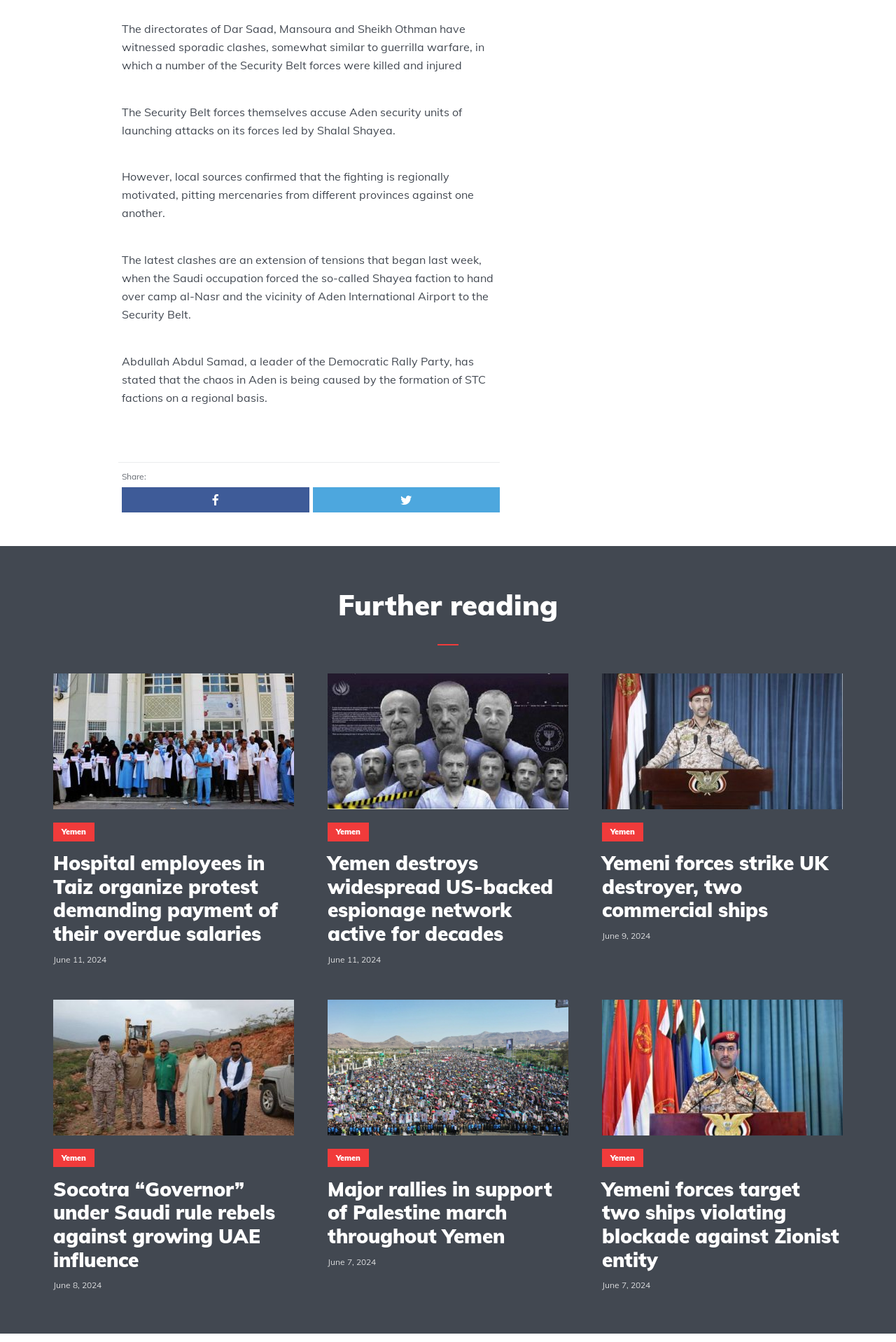Pinpoint the bounding box coordinates of the clickable element needed to complete the instruction: "Click on the link to Yemeni forces strike UK destroyer, two commercial ships". The coordinates should be provided as four float numbers between 0 and 1: [left, top, right, bottom].

[0.672, 0.634, 0.941, 0.687]